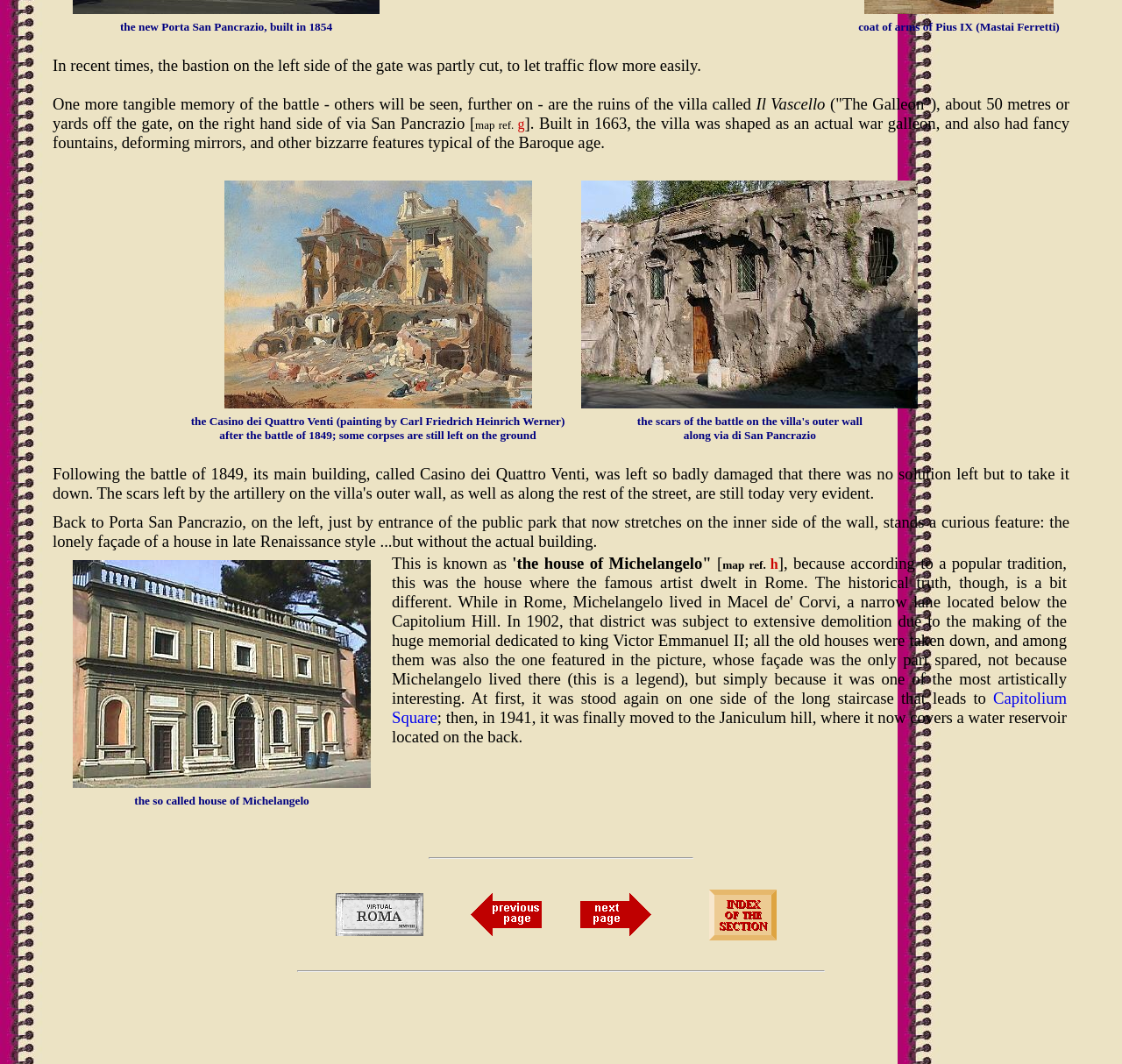What is the orientation of the separator element?
Refer to the screenshot and respond with a concise word or phrase.

Horizontal